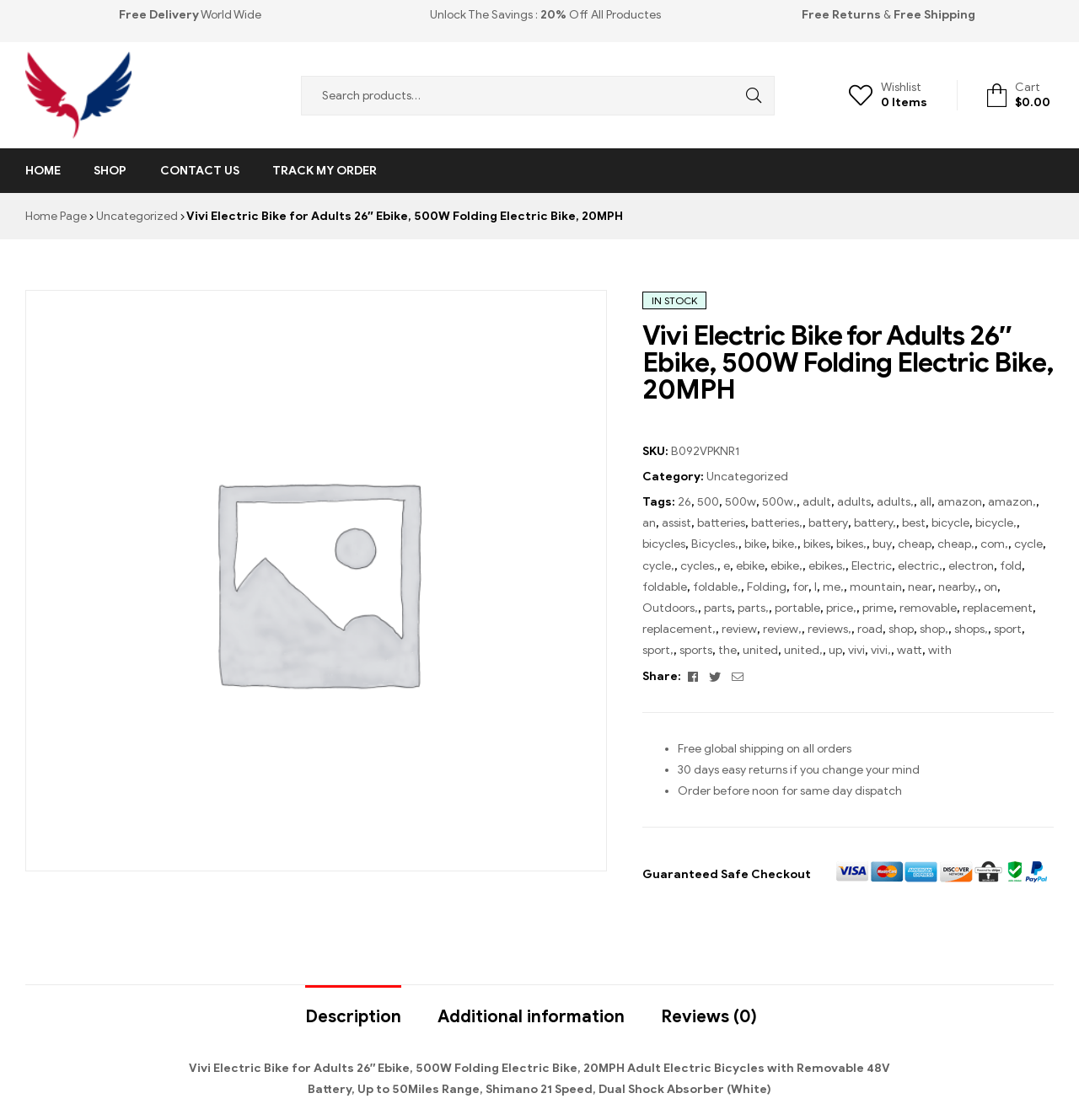Pinpoint the bounding box coordinates for the area that should be clicked to perform the following instruction: "Click on the 'Home' link".

None